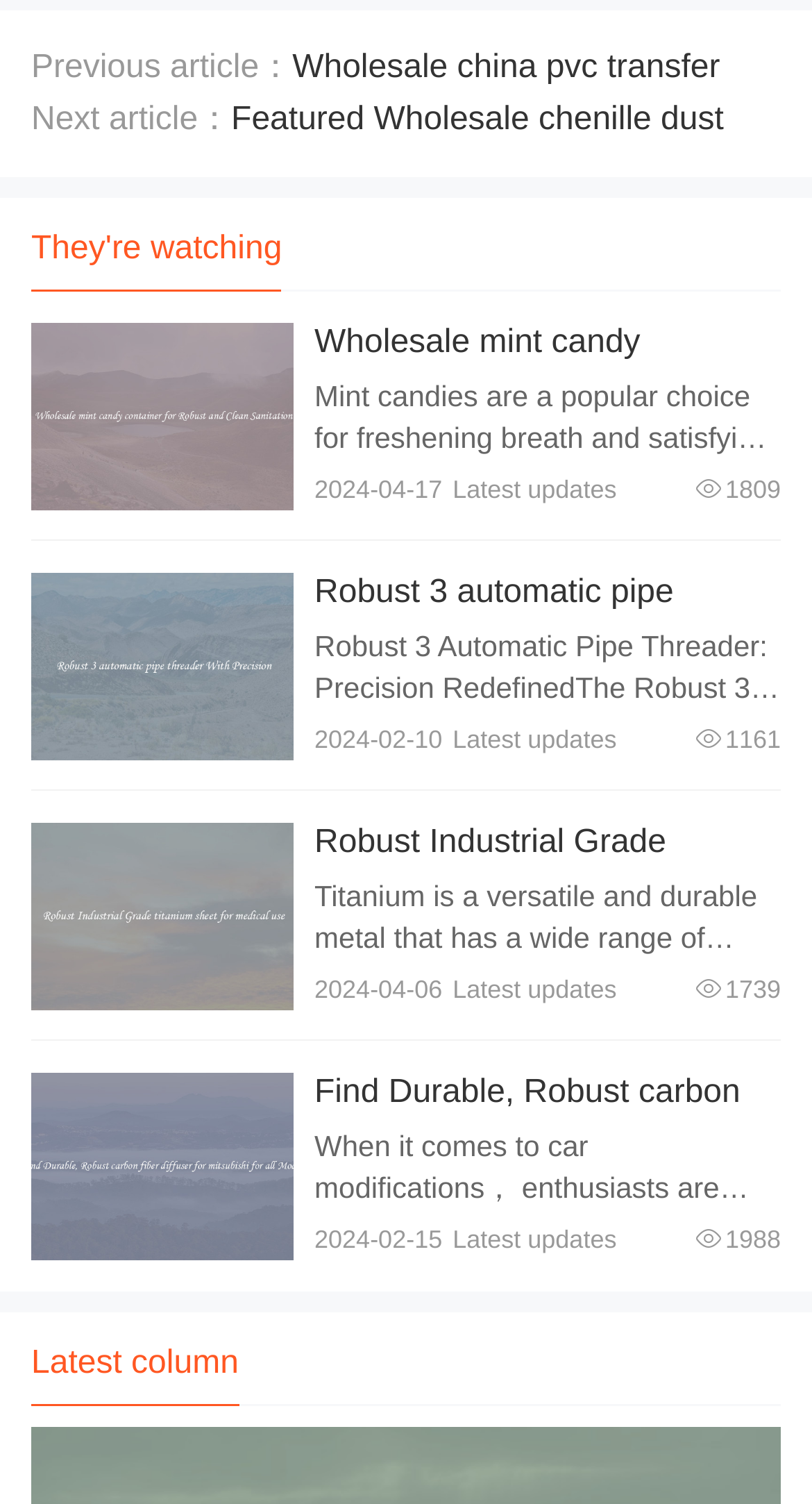Kindly provide the bounding box coordinates of the section you need to click on to fulfill the given instruction: "Find durable carbon fiber diffuser for mitsubishi".

[0.387, 0.714, 0.925, 0.793]